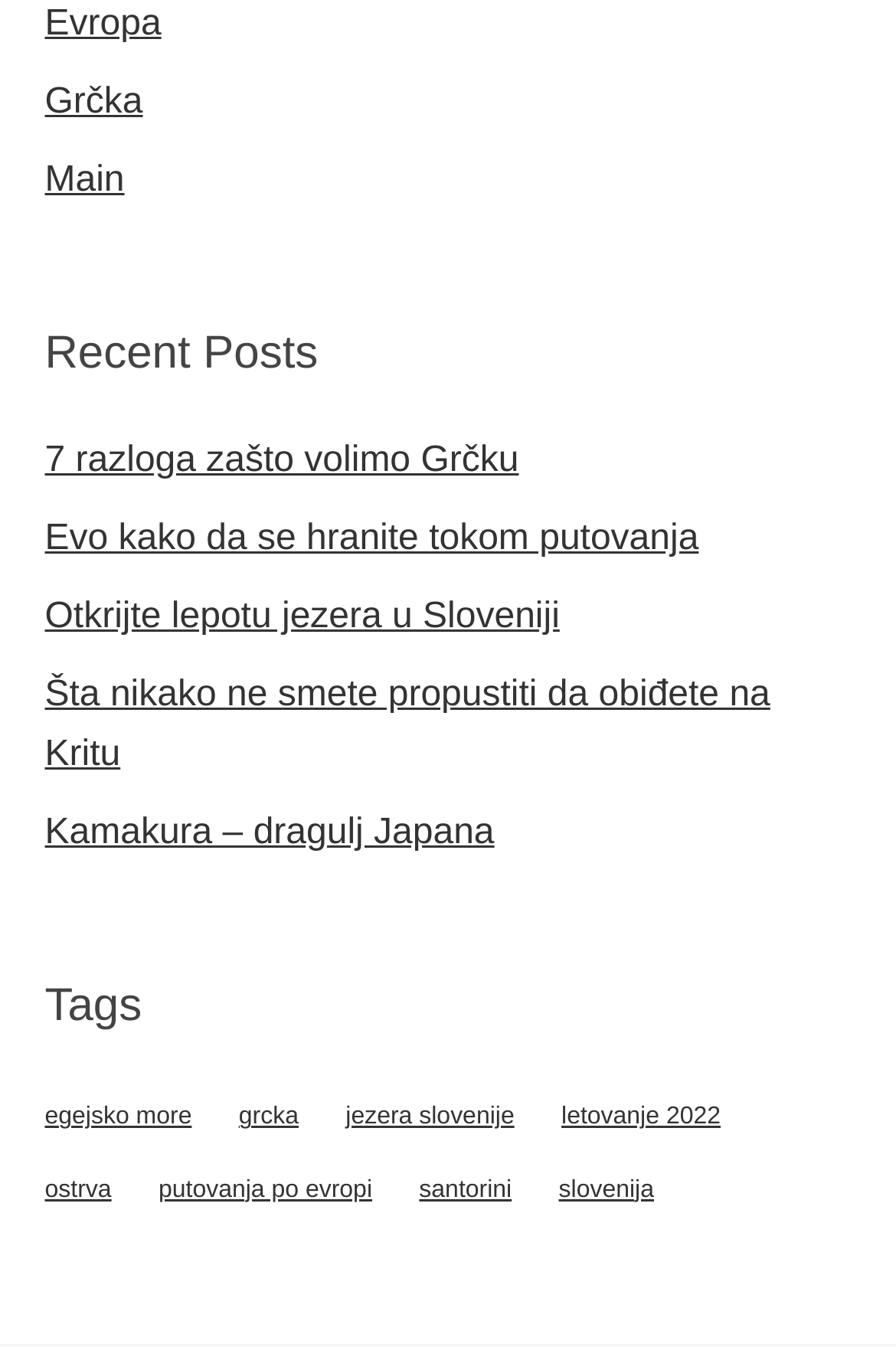Using the provided element description "alt="Funsivly"", determine the bounding box coordinates of the UI element.

None